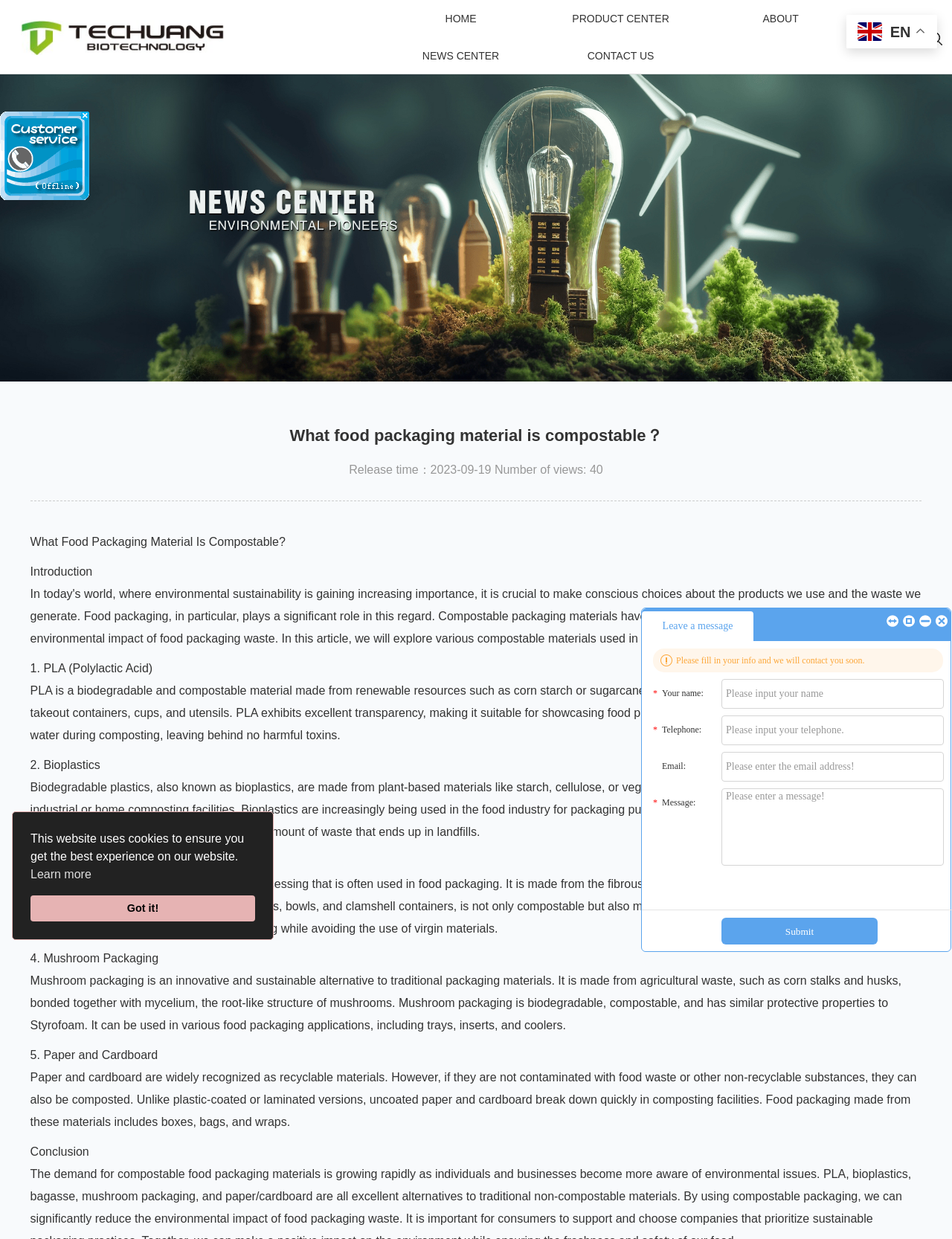Can you find the bounding box coordinates for the element to click on to achieve the instruction: "Click the Learn more link"?

[0.032, 0.698, 0.096, 0.713]